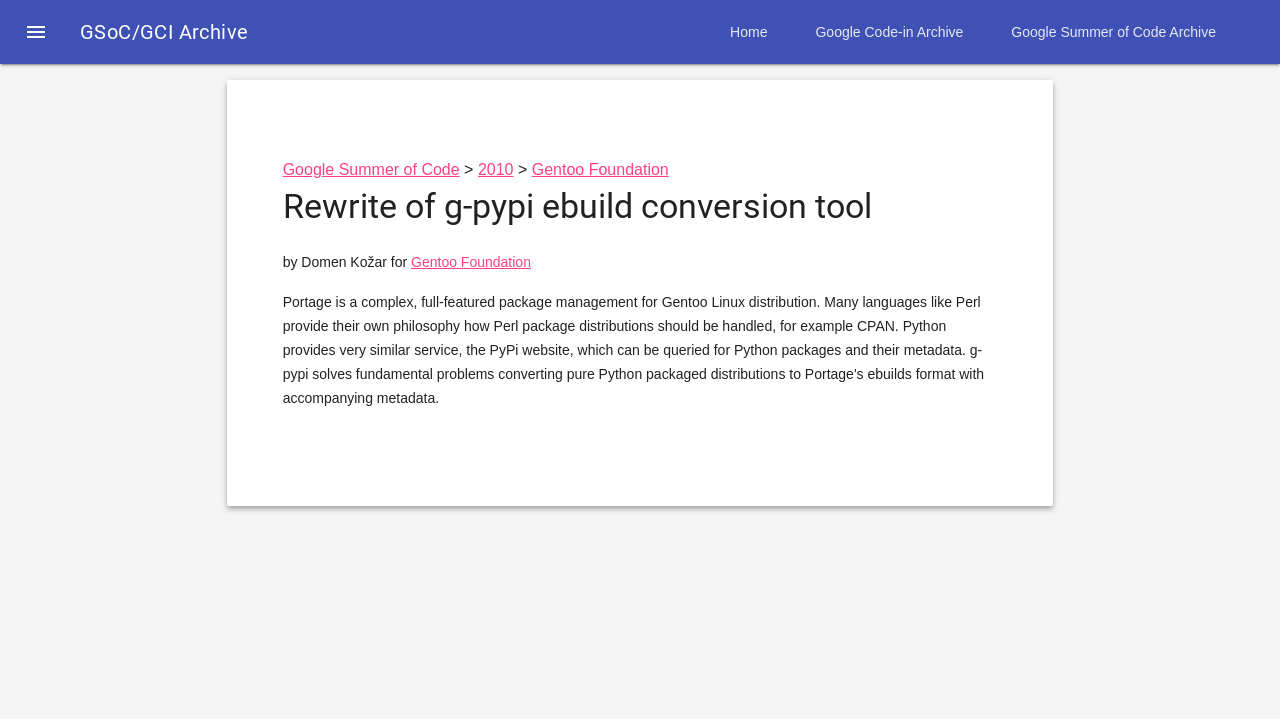Please study the image and answer the question comprehensively:
What is the purpose of the project?

I found the answer by reading the heading 'Rewrite of g-pypi ebuild conversion tool' which suggests that the project is aimed at rewriting a specific tool.